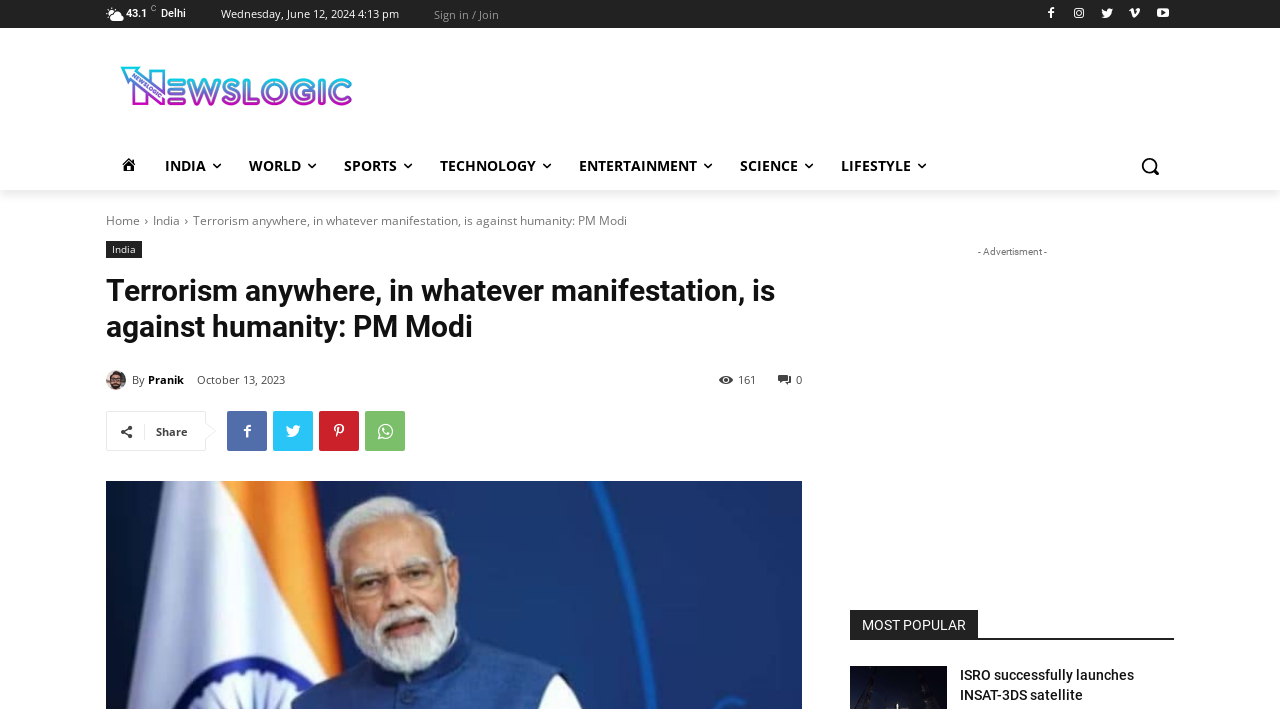Answer this question using a single word or a brief phrase:
What is the name of the author of the news article?

Pranik